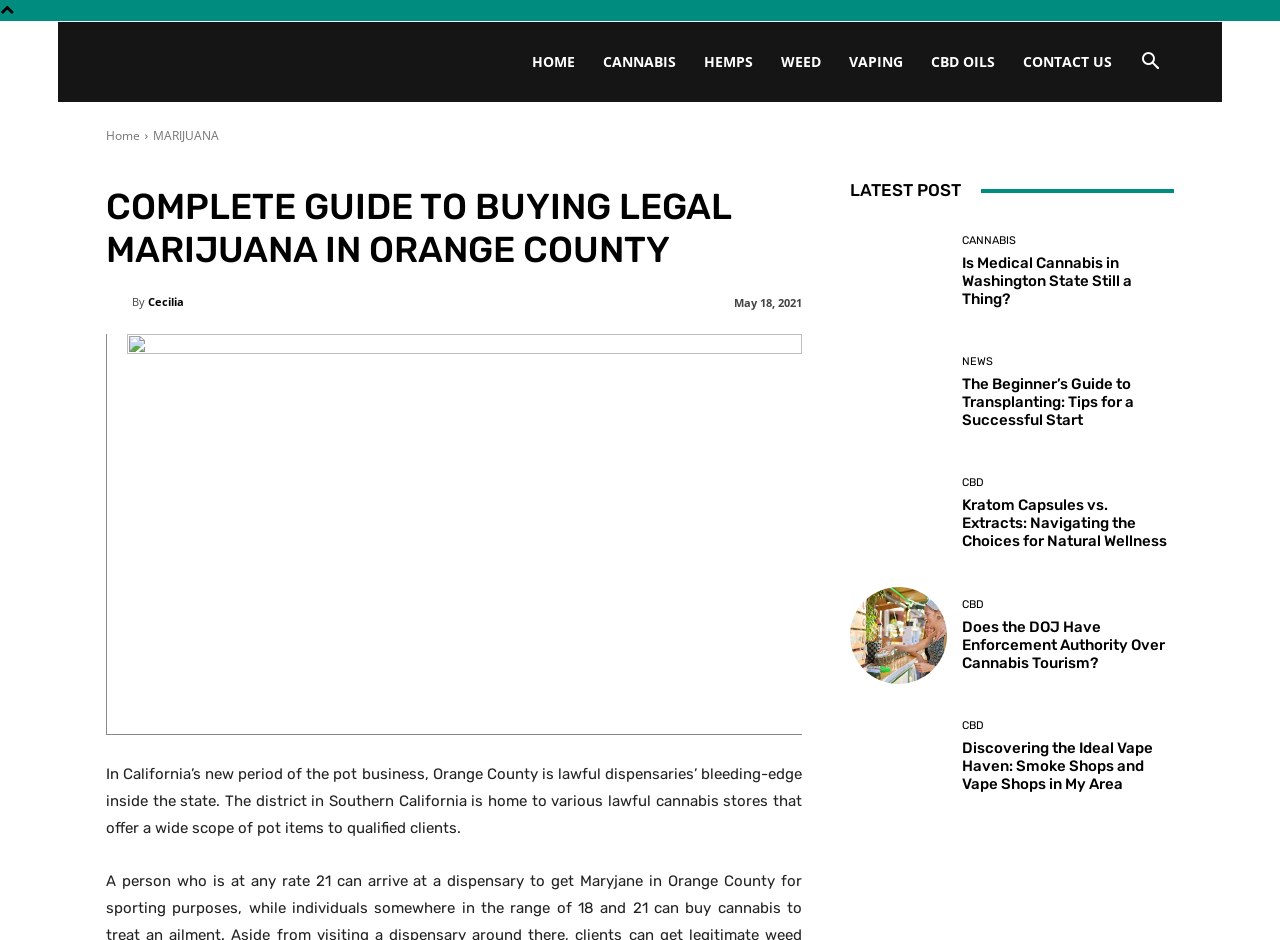Identify the bounding box coordinates of the clickable region required to complete the instruction: "Click on 'Econoprint'". The coordinates should be given as four float numbers within the range of 0 and 1, i.e., [left, top, right, bottom].

None